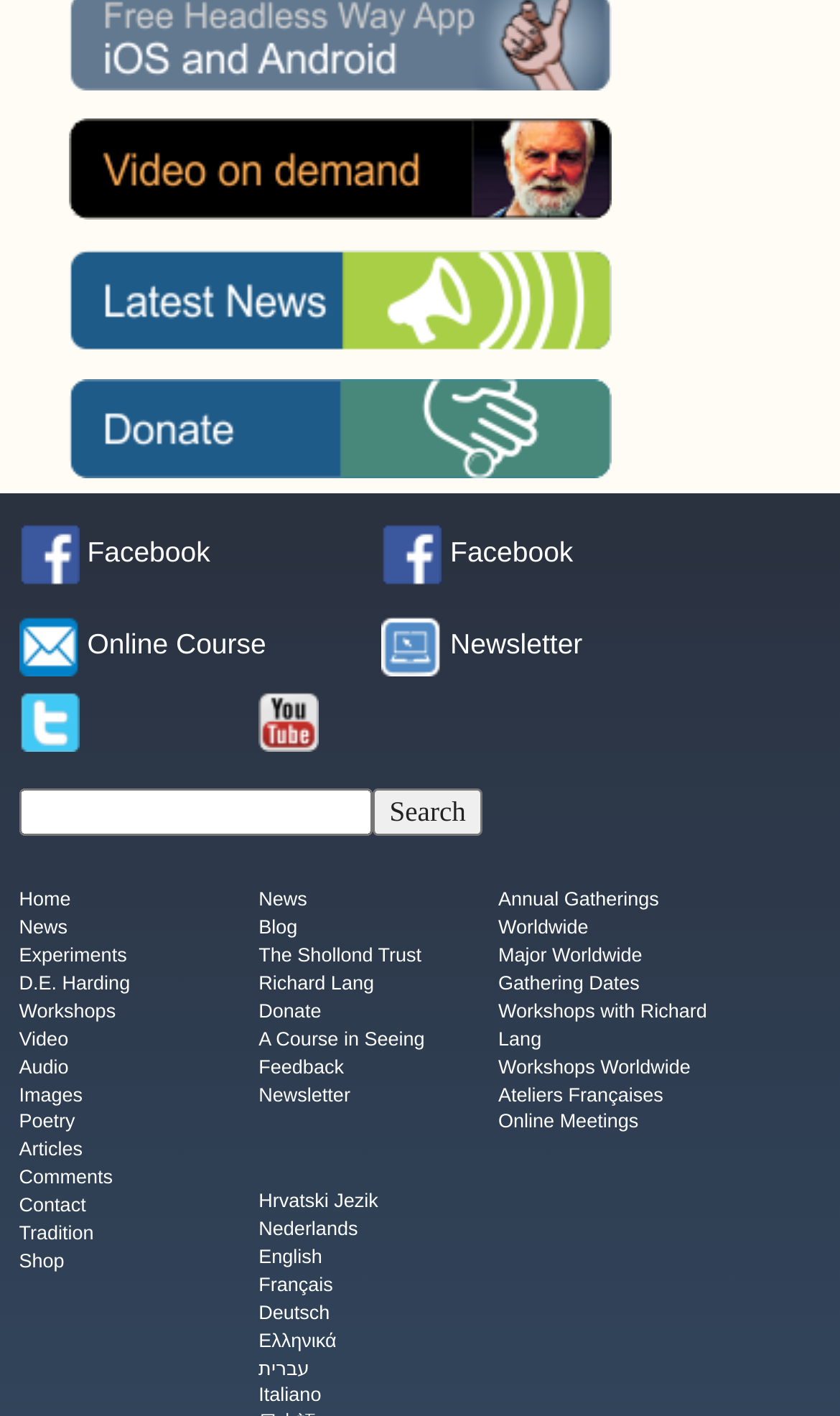What is the purpose of the textbox?
Look at the webpage screenshot and answer the question with a detailed explanation.

I looked at the textbox and its adjacent button, which is labeled 'Search'. Therefore, the purpose of the textbox is to input search queries.